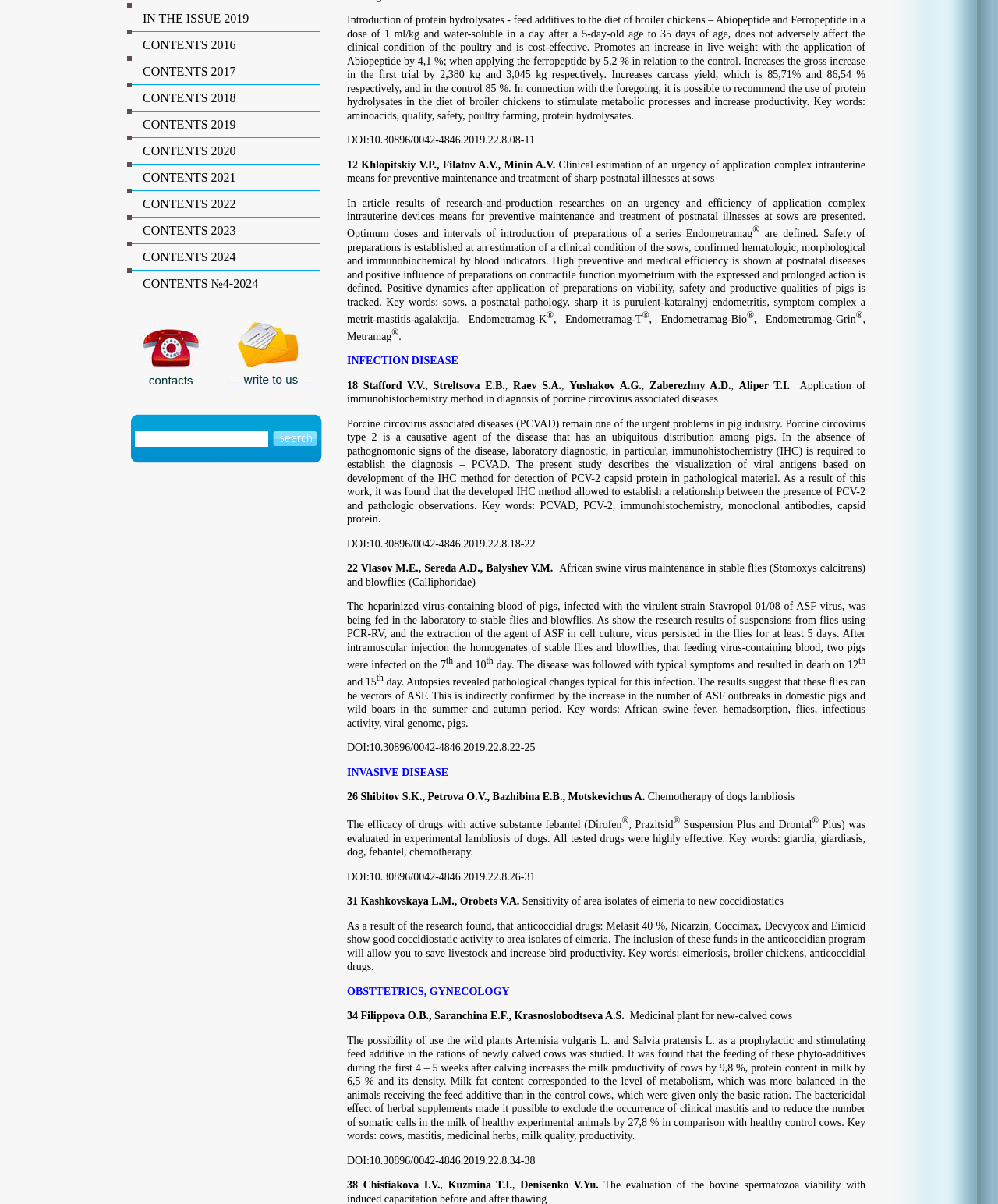Identify the bounding box of the HTML element described here: "IN THE ISSUE 2019". Provide the coordinates as four float numbers between 0 and 1: [left, top, right, bottom].

[0.143, 0.01, 0.249, 0.021]